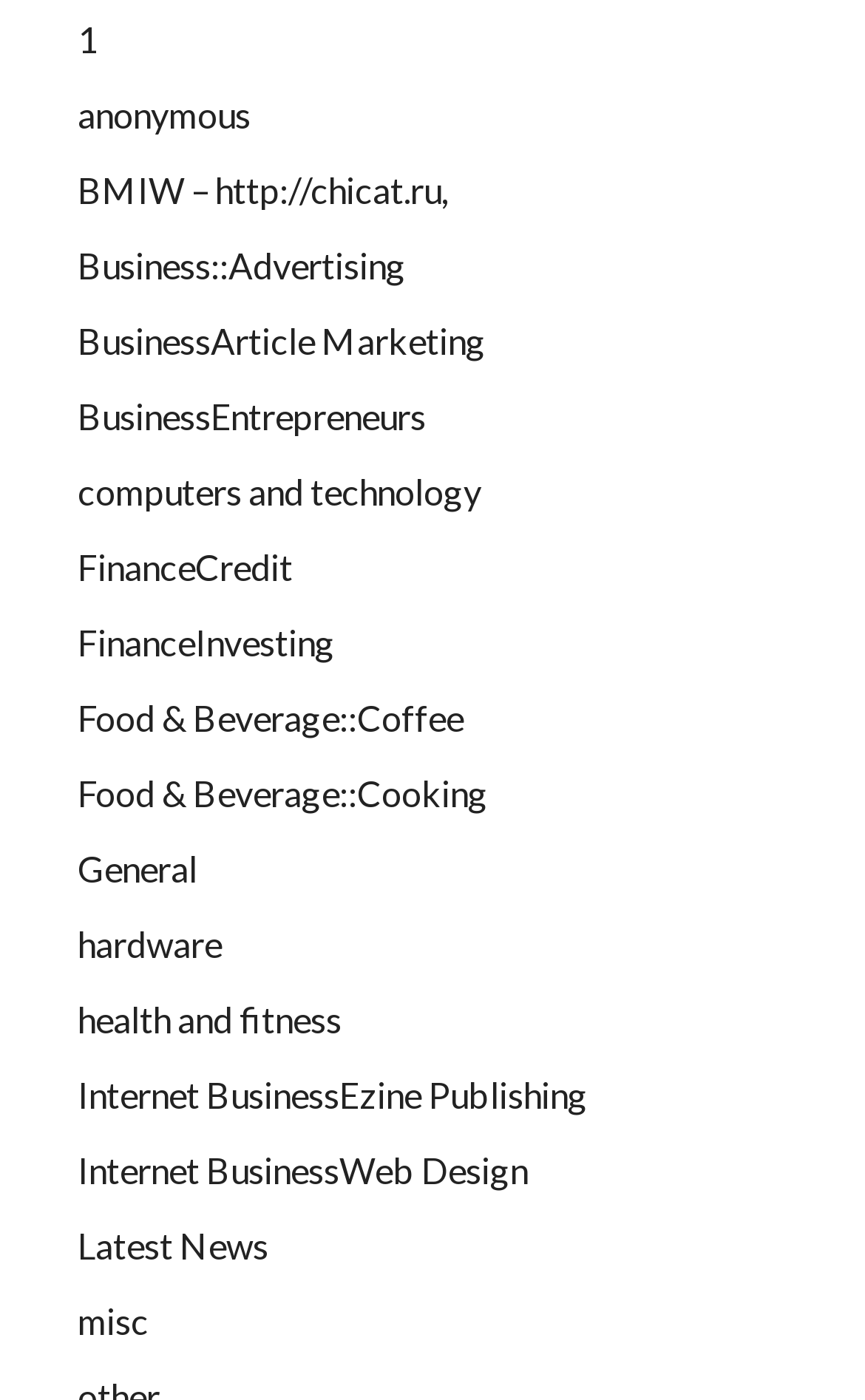How many categories are related to Business?
Please give a detailed and elaborate explanation in response to the question.

I searched the list of categories and found three categories related to Business: 'Business::Advertising', 'BusinessArticle Marketing', and 'BusinessEntrepreneurs'.